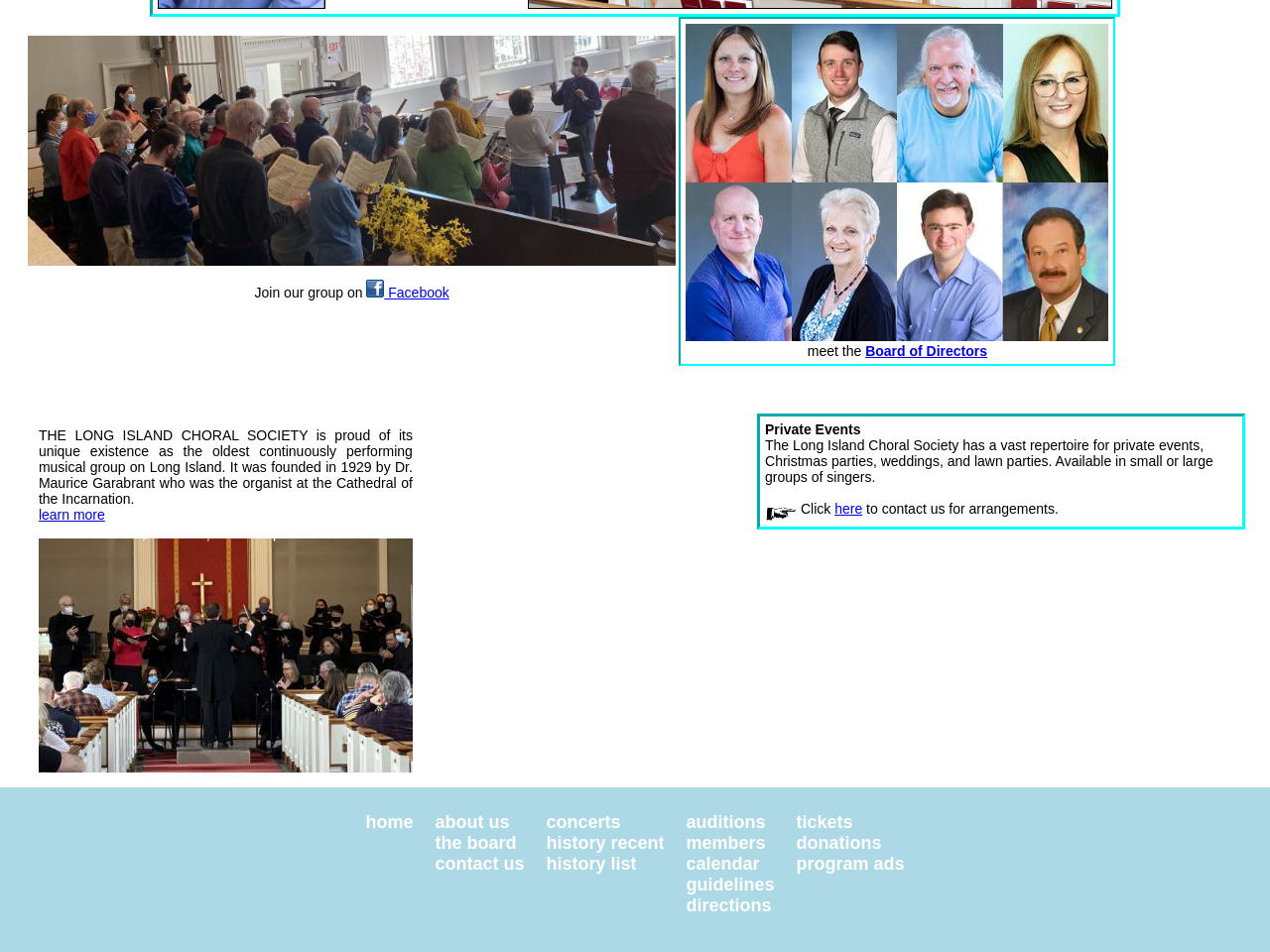Highlight the bounding box coordinates of the element that should be clicked to carry out the following instruction: "Join the group on Facebook". The coordinates must be given as four float numbers ranging from 0 to 1, i.e., [left, top, right, bottom].

[0.022, 0.265, 0.532, 0.282]